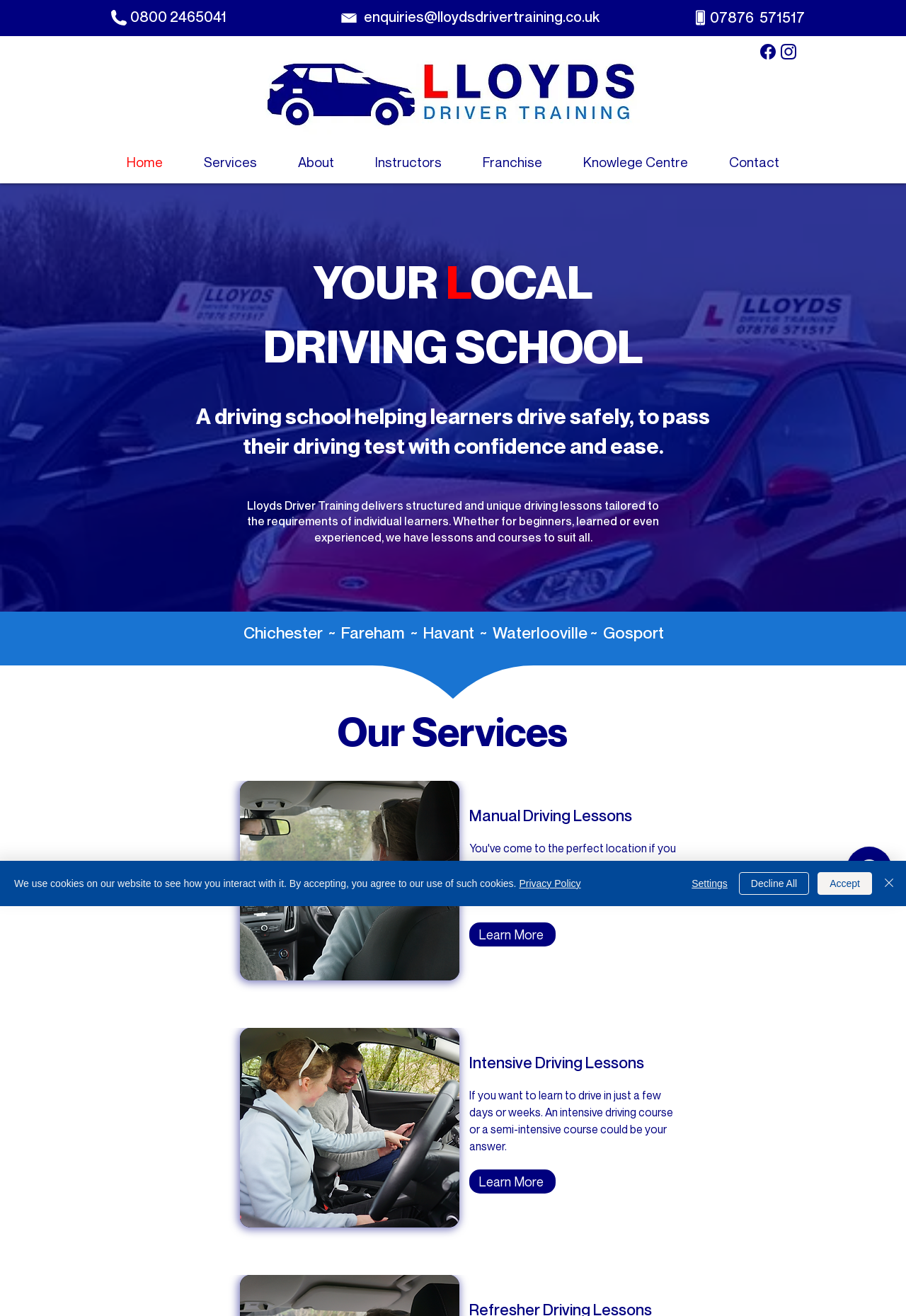What is the phone number to contact Lloyds Driver Training?
Refer to the image and give a detailed answer to the query.

I found the phone number by looking at the heading element with the text '0800 2465041' which is a link, indicating it's a clickable phone number.